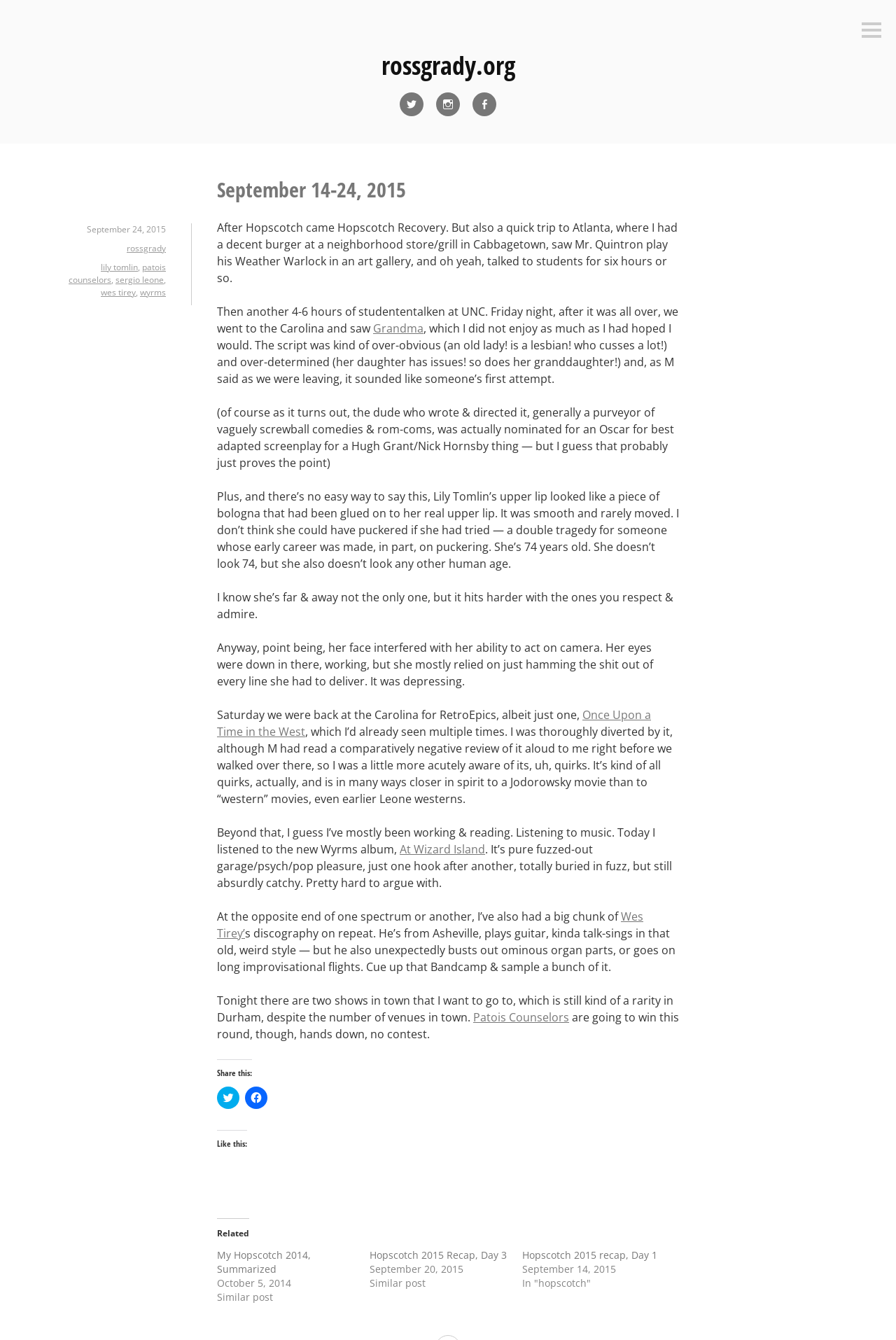Describe all the key features and sections of the webpage thoroughly.

This webpage is a personal blog post detailing the author's experiences and thoughts from September 14-24, 2015. At the top of the page, there is a heading with the title "September 14-24, 2015" and a link to the blog's main page, "rossgrady.org". Below this, there are three social media links to Twitter, Instagram, and Facebook.

On the right side of the page, there is a button labeled "Sidebar". When clicked, it reveals a header section with a heading "September 14-24, 2015" and several links to related posts, including "September 24, 2015", "rossgrady", and others.

The main content of the page is a long, descriptive text that discusses the author's experiences during this time period. The text is divided into several paragraphs, each describing a different event or thought. The author mentions attending a music festival called Hopscotch, visiting Atlanta, and watching a movie called "Grandma" starring Lily Tomlin. They also discuss their thoughts on the movie, the actress's appearance, and their own feelings about aging.

Throughout the text, there are several links to other websites, including music albums and artist pages. The author also mentions listening to music and reading books. At the bottom of the page, there are additional links to related posts, including "My Hopscotch 2014, Summarized" and "Hopscotch 2015 Recap, Day 3".

Overall, the webpage is a personal reflection on the author's life and experiences during a specific time period, with links to related content and external resources.